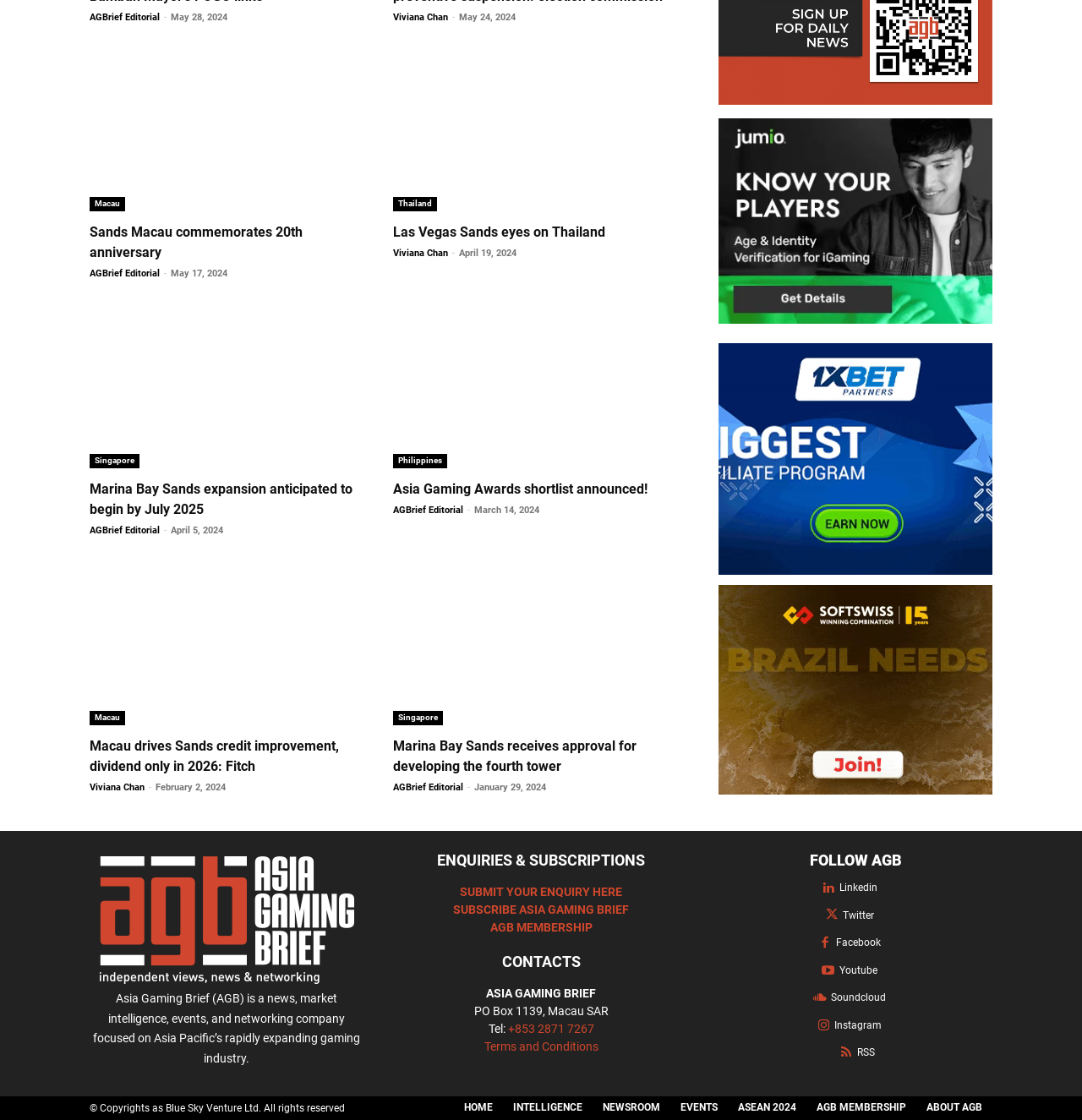How many news articles are listed on the webpage?
Please ensure your answer is as detailed and informative as possible.

I counted the number of news article headings on the webpage, which are 'Sands Macau commemorates 20th anniversary', 'Las Vegas Sands eyes on Thailand', 'Marina Bay Sands expansion anticipated to begin by July 2025', 'Asia Gaming Awards shortlist announced!', 'Macau drives Sands credit improvement, dividend only in 2026: Fitch ', 'Marina Bay Sands receives approval for developing the fourth tower', 'Macau drives Sands credit improvement, dividend only in 2026: Fitch ', and 'Marina Bay Sands receives approval for developing the fourth tower'.